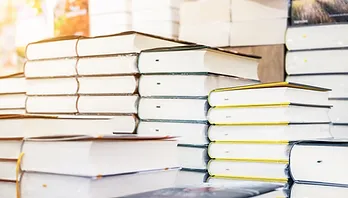Explain the image in detail, mentioning the main subjects and background elements.

The image showcases an assortment of stacked textbooks, primarily featuring blank white spines, some of which are accented with vibrant colors such as yellow. The arrangement highlights the thick volumes, suggesting a focus on academic materials. This visual aligns with the theme of a textbook loan program, emphasizing the availability of educational resources, especially for subjects like math and science, as indicated by the accompanying text on the webpage. The bright lighting hints at an inviting academic environment, supporting the program's goal of making learning materials accessible to students.